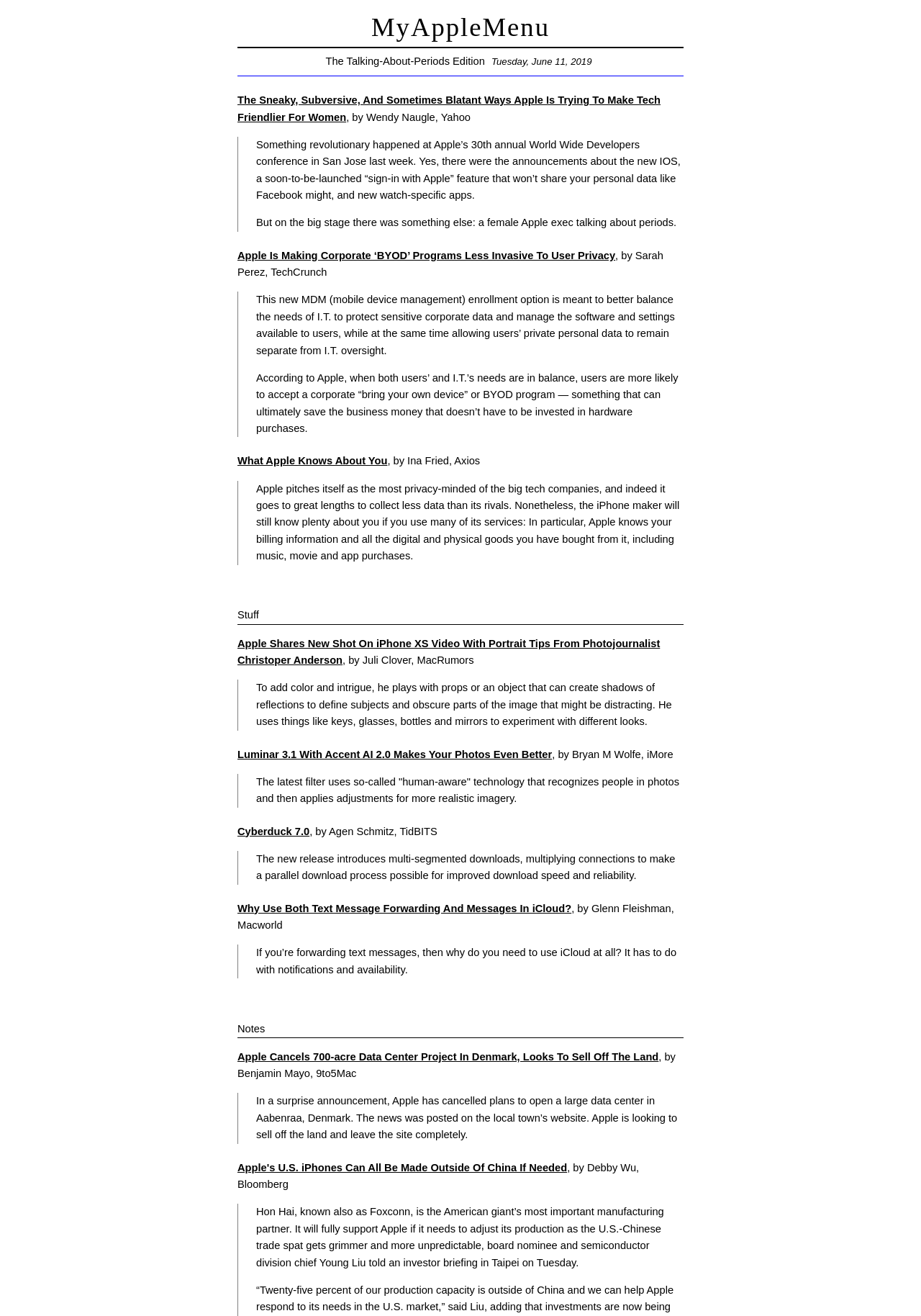Pinpoint the bounding box coordinates of the clickable element to carry out the following instruction: "Learn more about Luminar 3.1 with Accent AI 2.0 making your photos even better."

[0.258, 0.569, 0.599, 0.577]